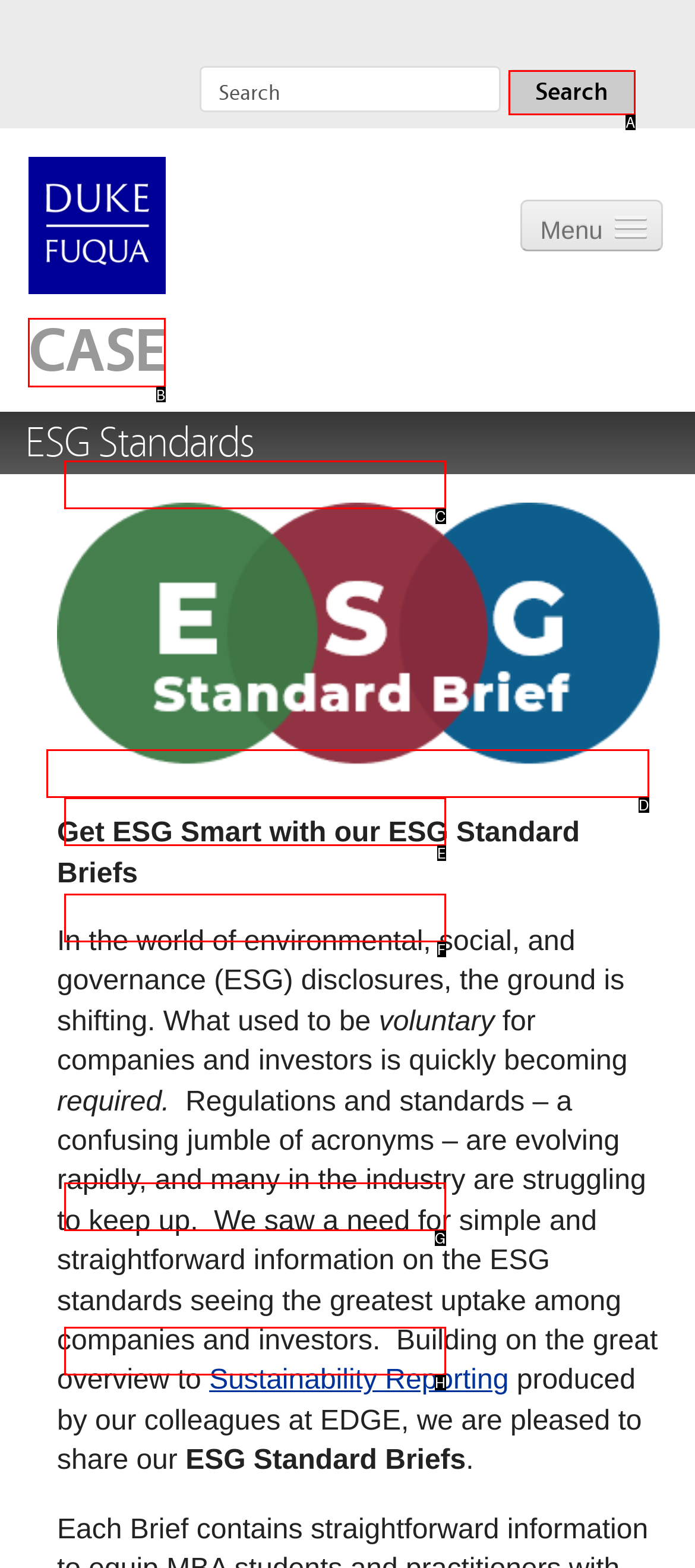Identify the letter of the UI element I need to click to carry out the following instruction: Explore CASE

B